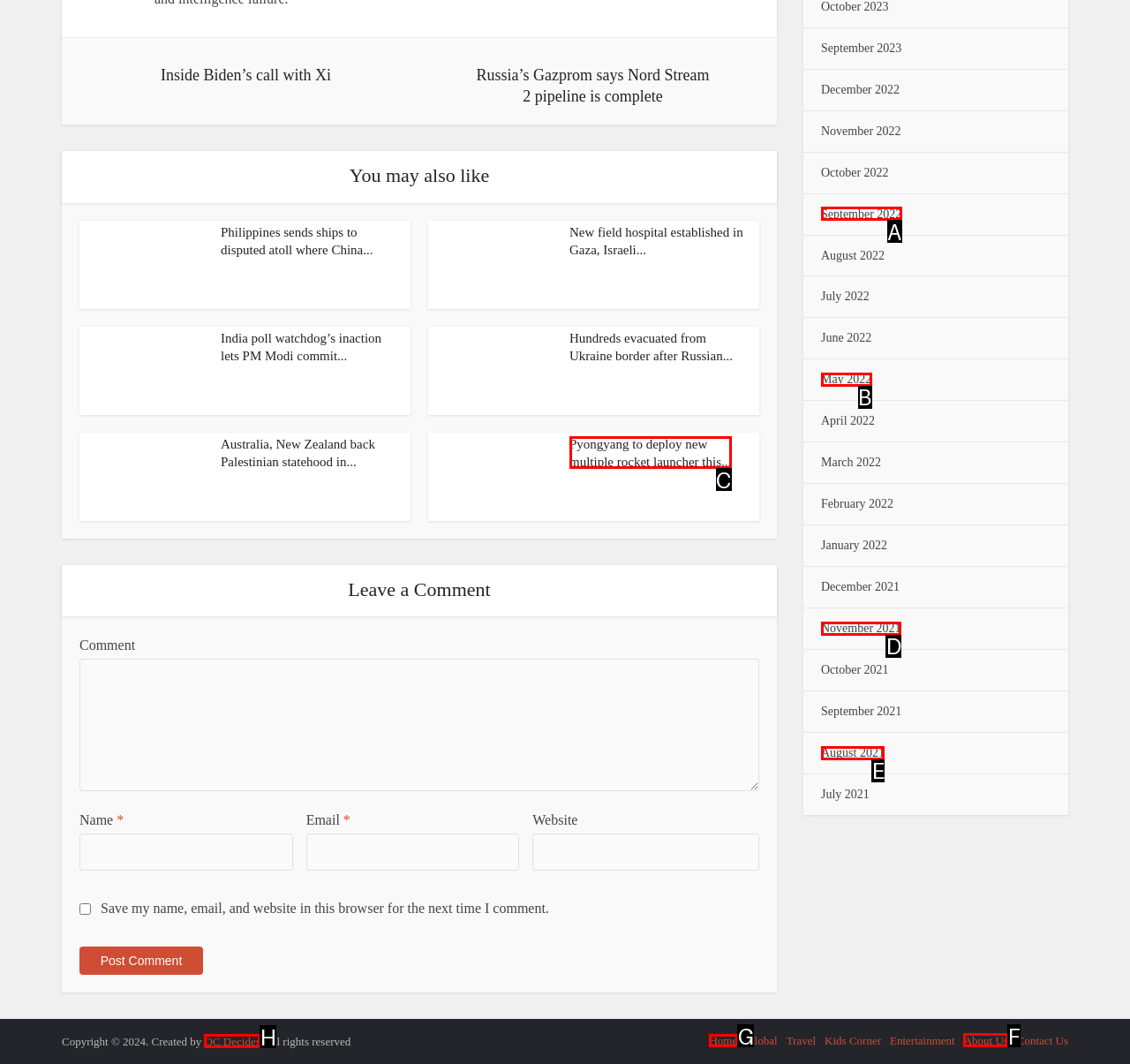Identify which lettered option to click to carry out the task: Click on the 'Home' link. Provide the letter as your answer.

G